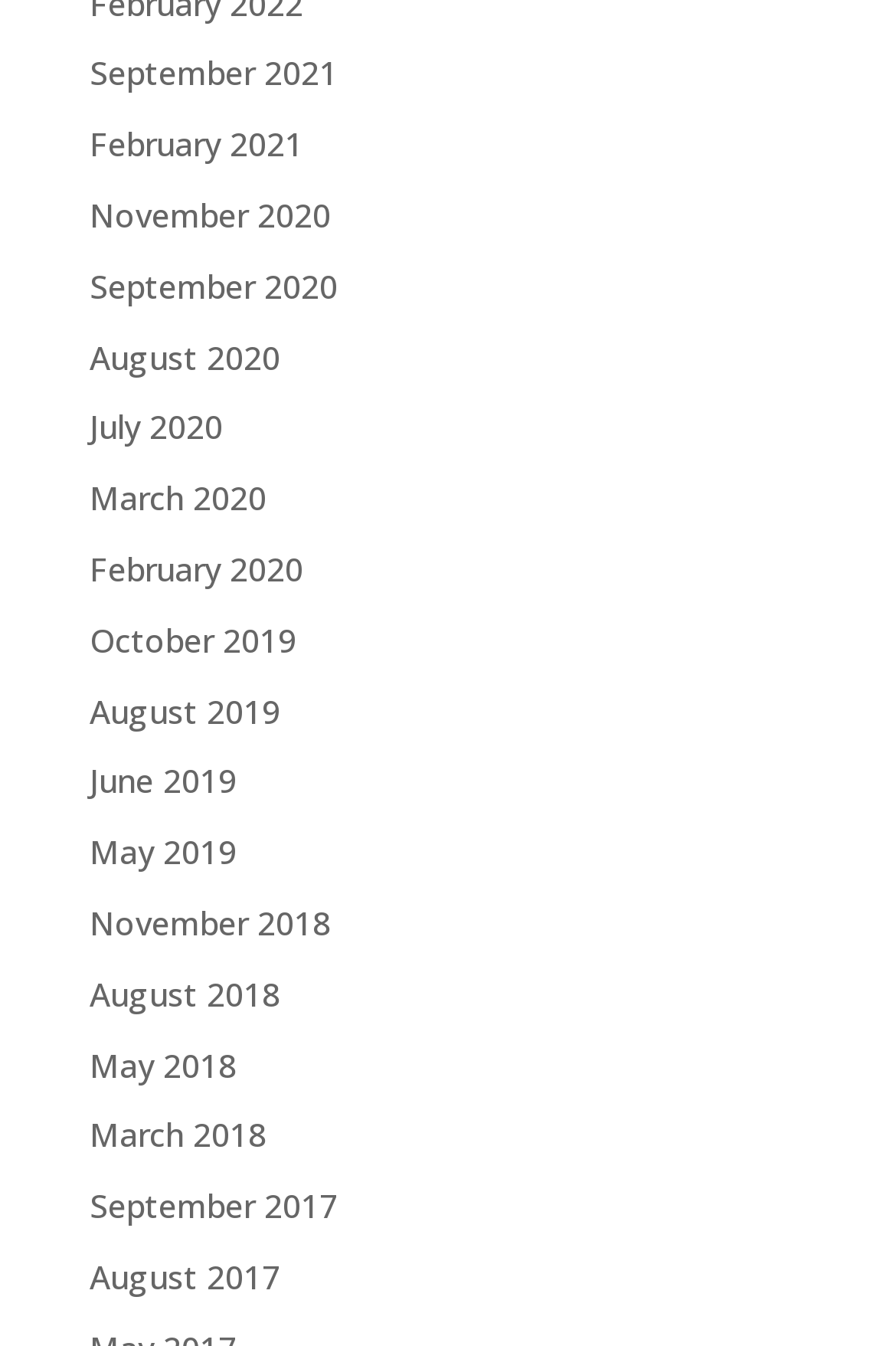Provide a one-word or one-phrase answer to the question:
How many links are available on this webpage?

23